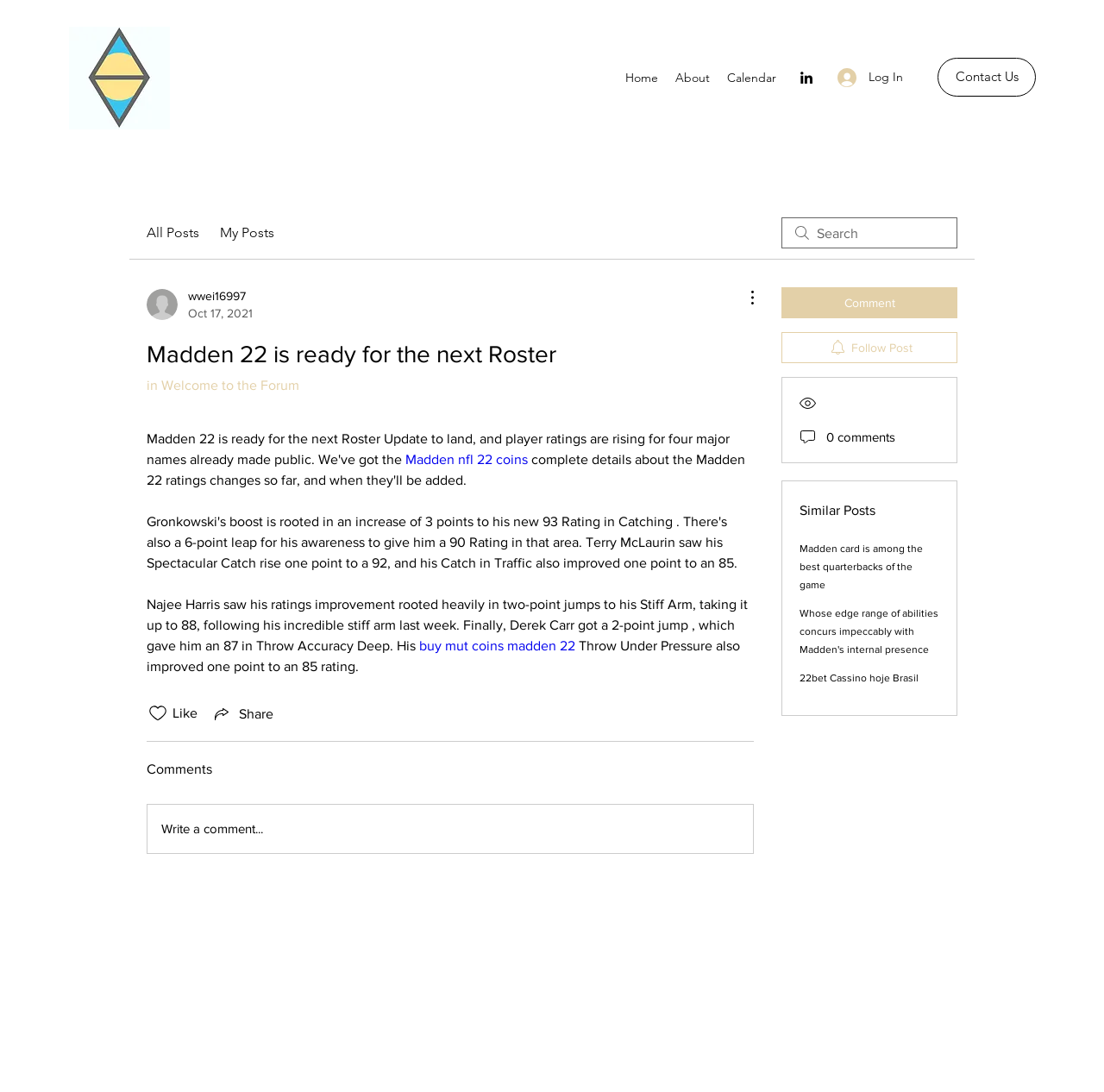Identify the bounding box for the UI element described as: "parent_node: Like aria-label="Likes icon unchecked"". Ensure the coordinates are four float numbers between 0 and 1, formatted as [left, top, right, bottom].

[0.133, 0.644, 0.153, 0.663]